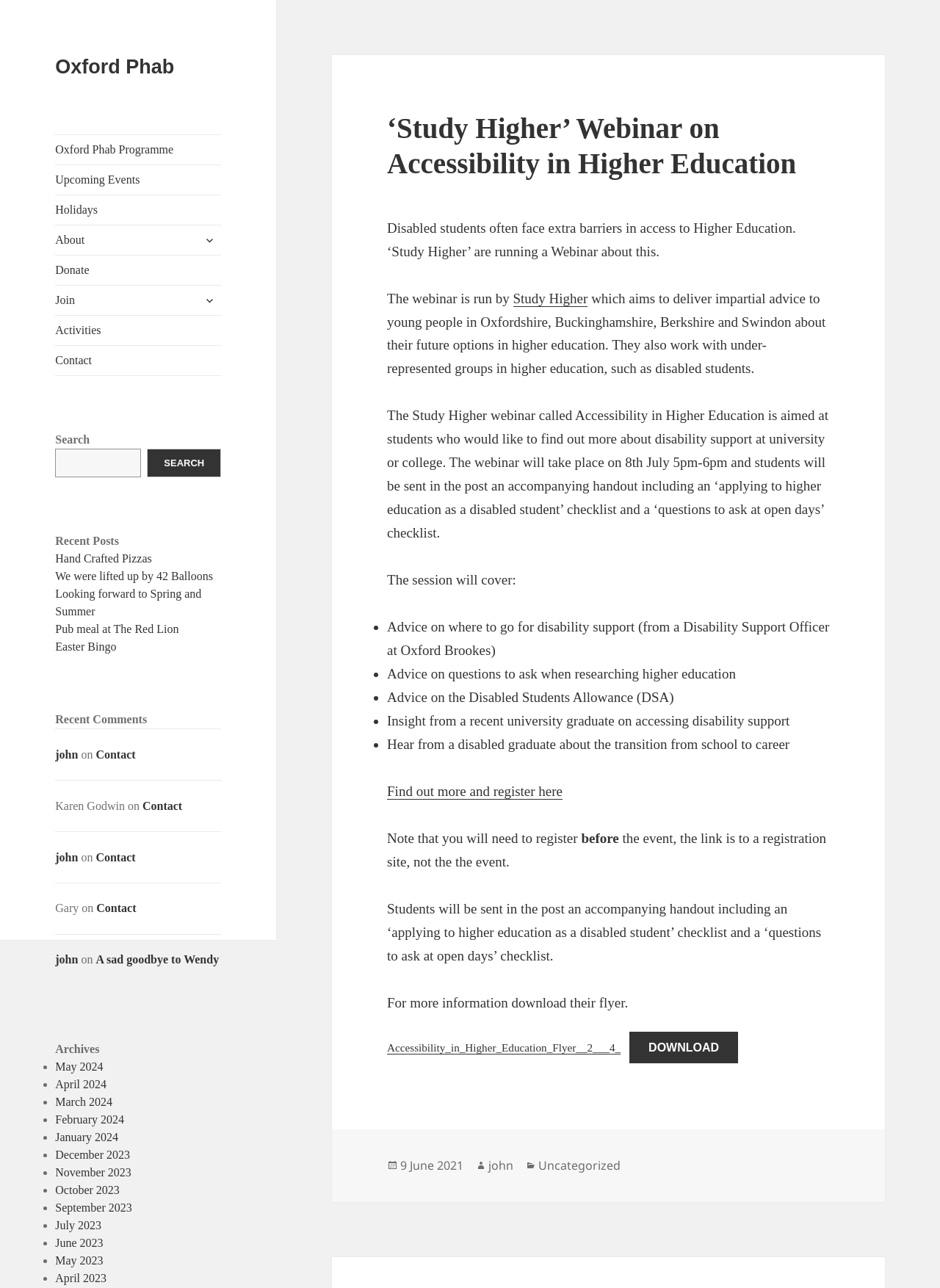Can you give a comprehensive explanation to the question given the content of the image?
What is the name of the program running the webinar?

The question can be answered by looking at the heading '‘Study Higher’ Webinar on Accessibility in Higher Education' which indicates that the program running the webinar is 'Study Higher'.